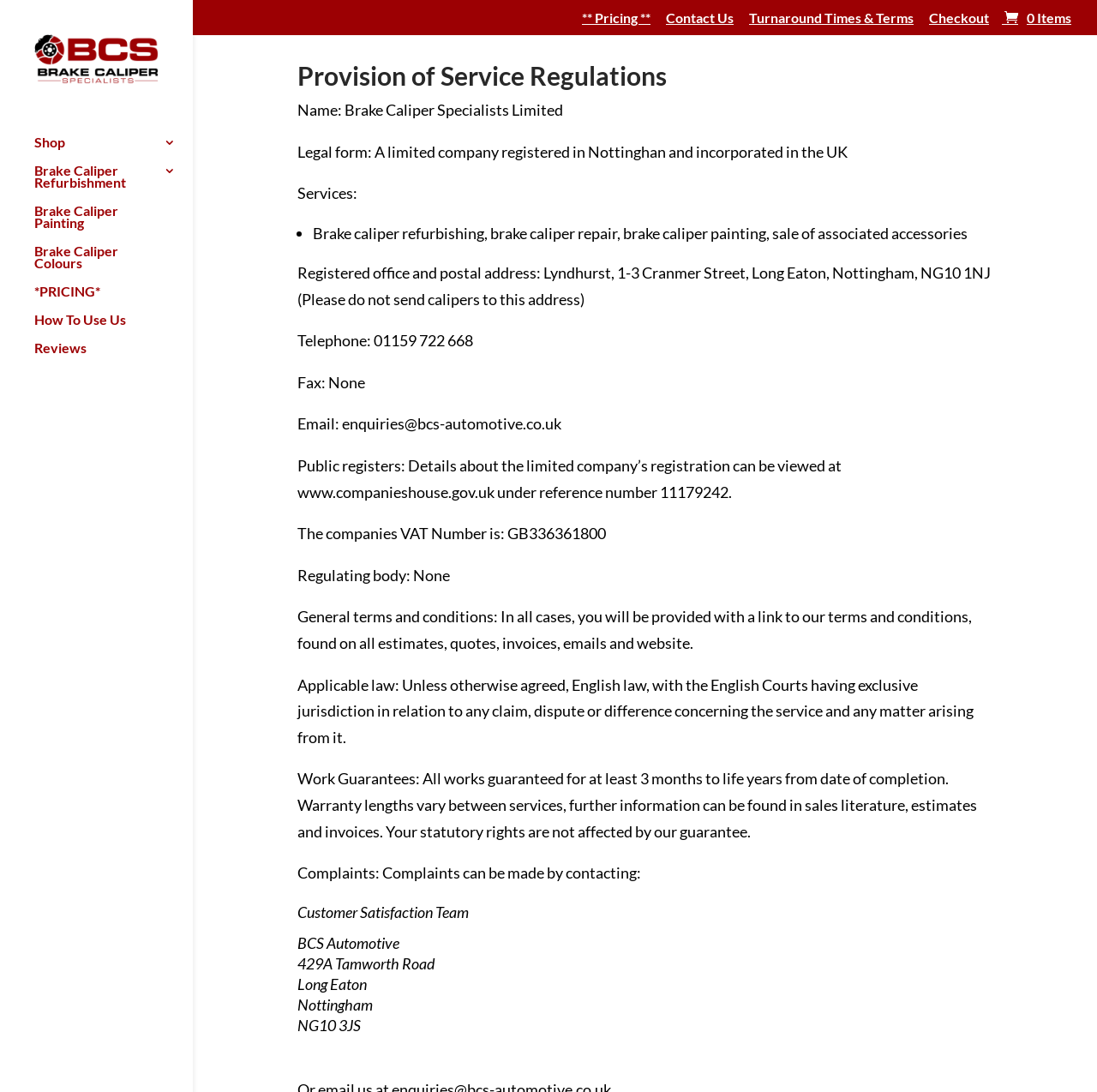What is the phone number?
Please provide a comprehensive answer based on the visual information in the image.

I found the phone number by looking at the text 'Telephone: 01159 722 668' which is located in the section 'Provision of Service Regulations'.